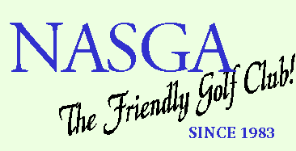Provide a single word or phrase to answer the given question: 
Since when has NASGA been established?

1983